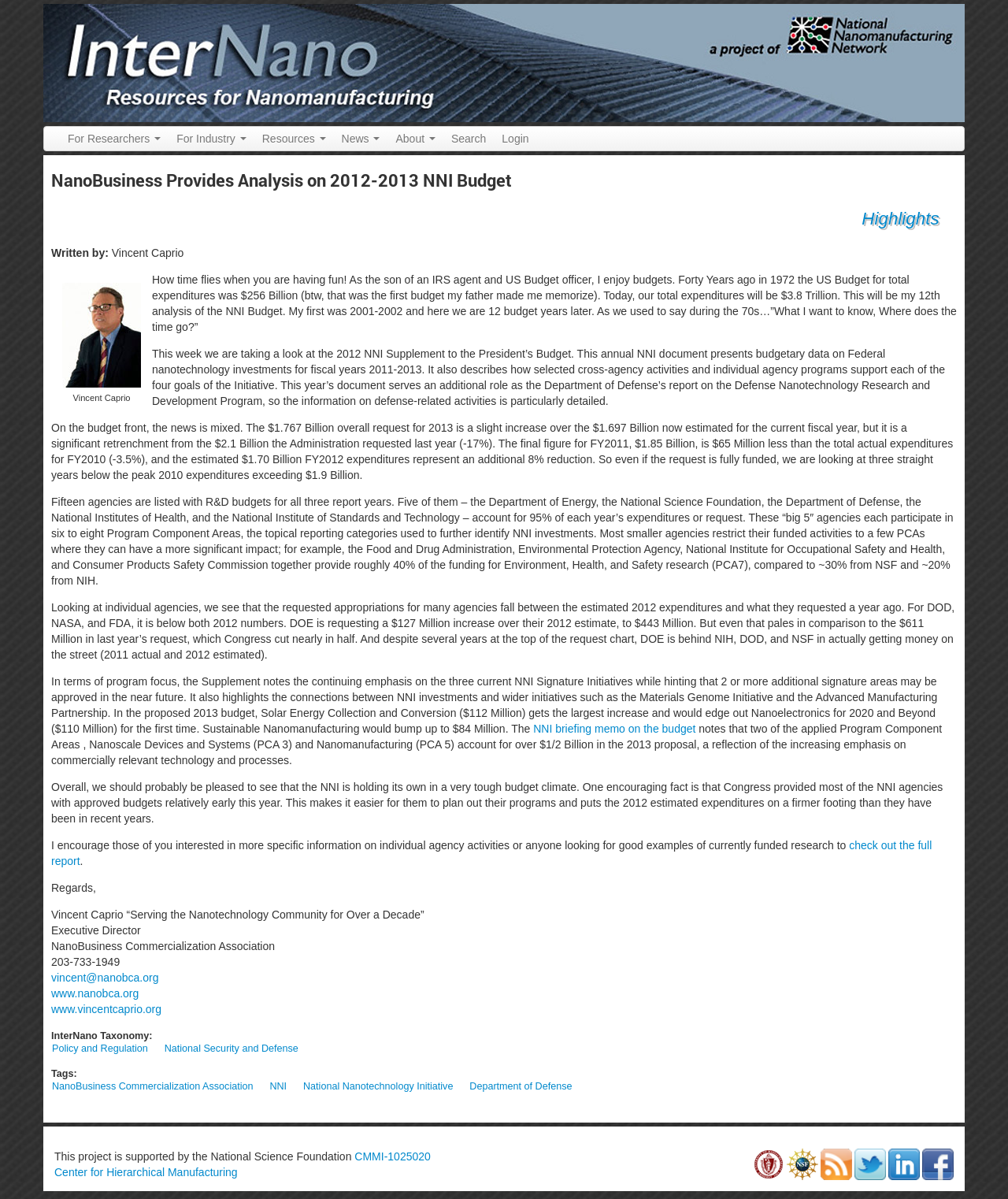Locate the bounding box coordinates of the element that needs to be clicked to carry out the instruction: "Check out the full report". The coordinates should be given as four float numbers ranging from 0 to 1, i.e., [left, top, right, bottom].

[0.051, 0.699, 0.924, 0.723]